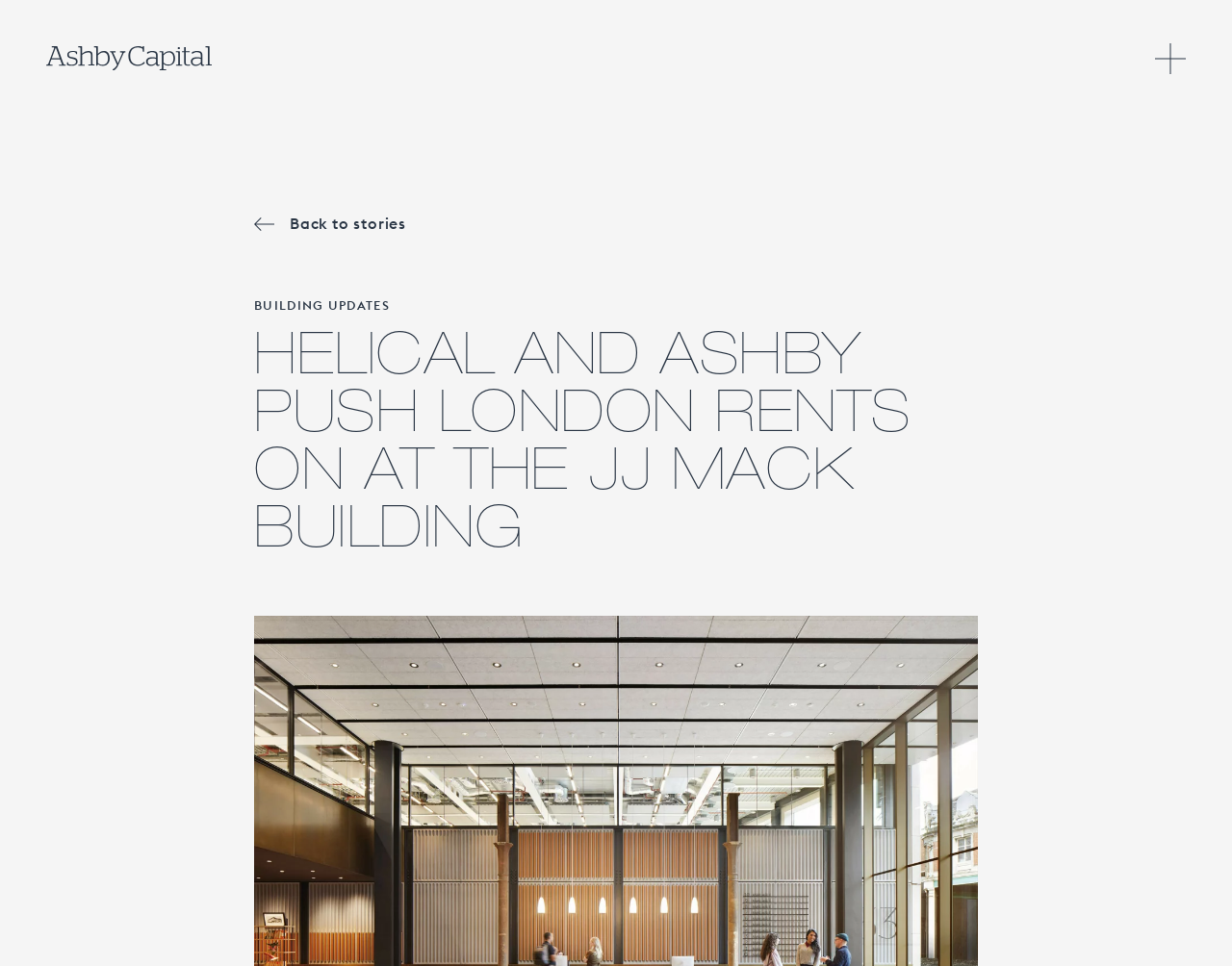Identify the title of the webpage and provide its text content.

HELICAL AND ASHBY PUSH LONDON RENTS ON AT THE JJ MACK BUILDING